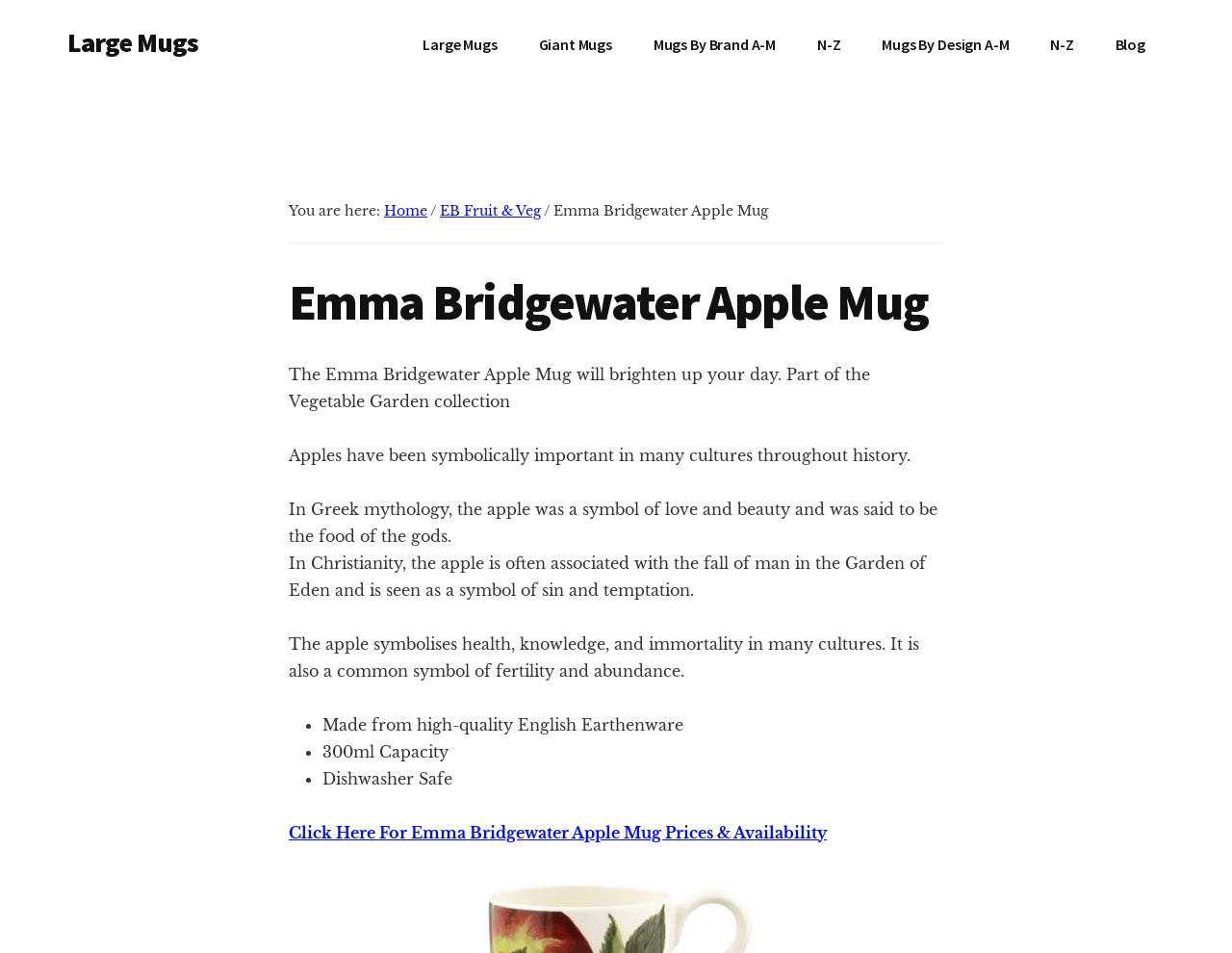Please identify the bounding box coordinates for the region that you need to click to follow this instruction: "Read about EB Fruit & Veg".

[0.357, 0.212, 0.439, 0.23]